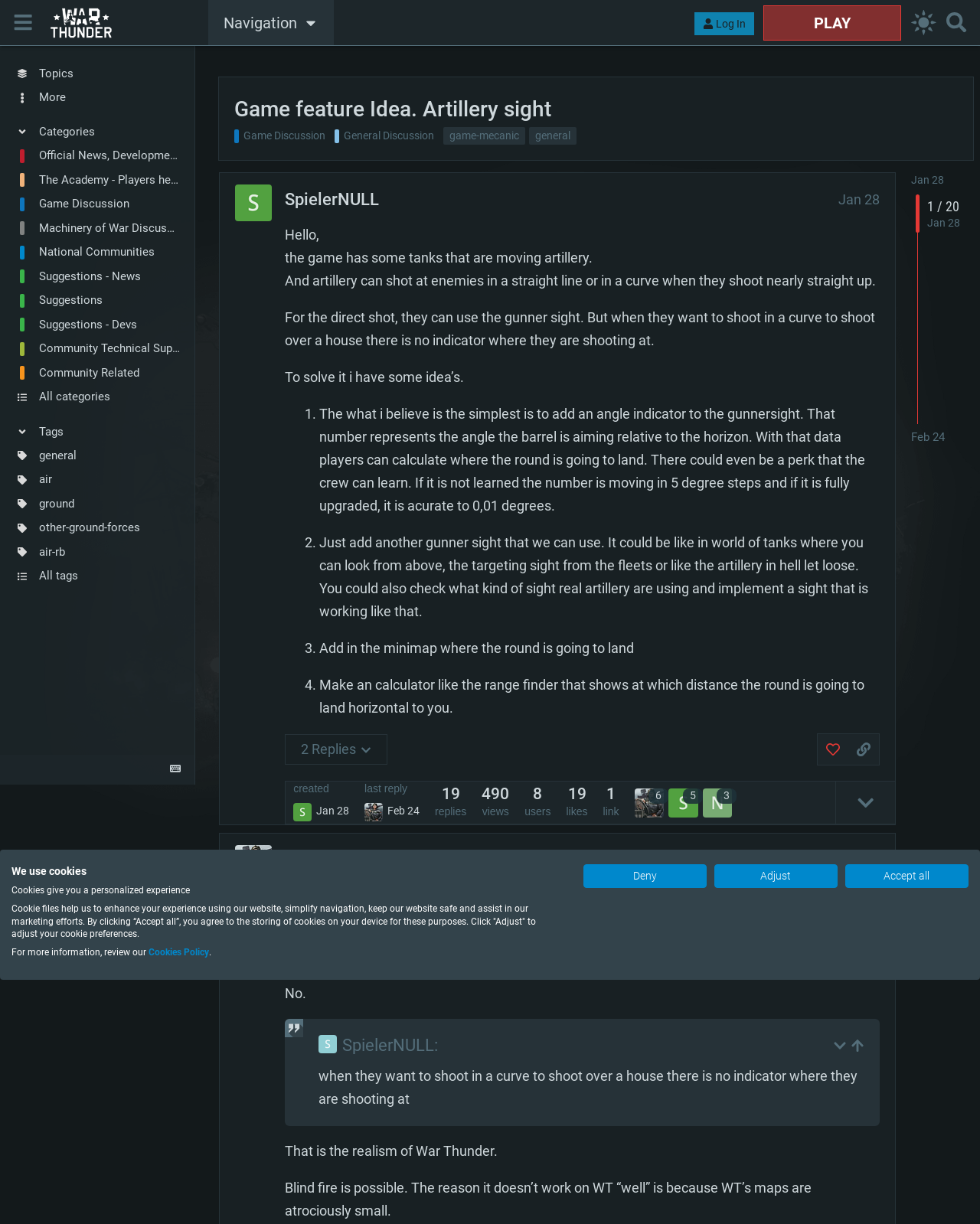Identify the bounding box coordinates for the UI element mentioned here: "title="go to the quoted post"". Provide the coordinates as four float values between 0 and 1, i.e., [left, top, right, bottom].

[0.868, 0.845, 0.882, 0.864]